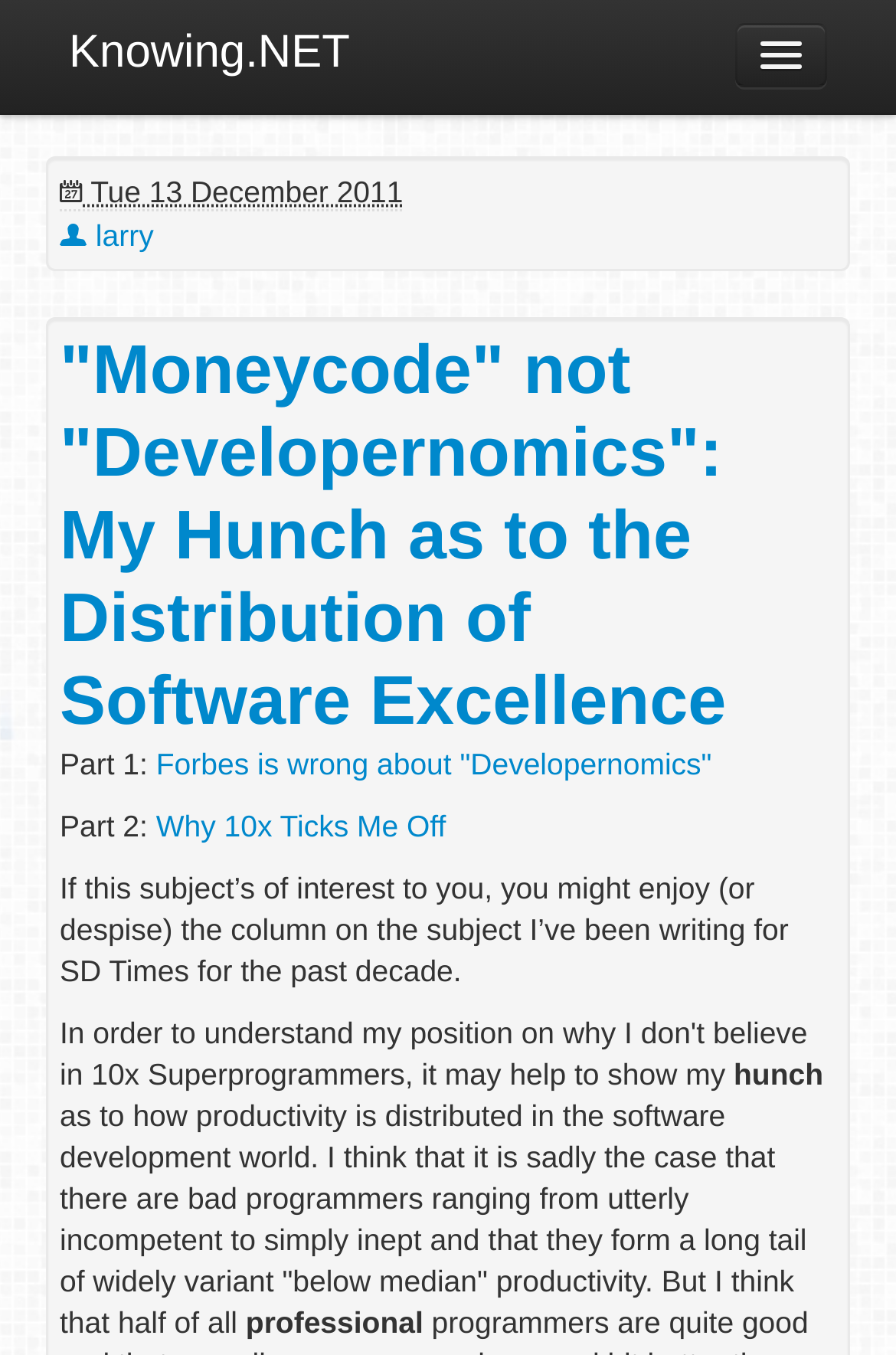What is the website's name?
Examine the screenshot and reply with a single word or phrase.

Knowing.NET